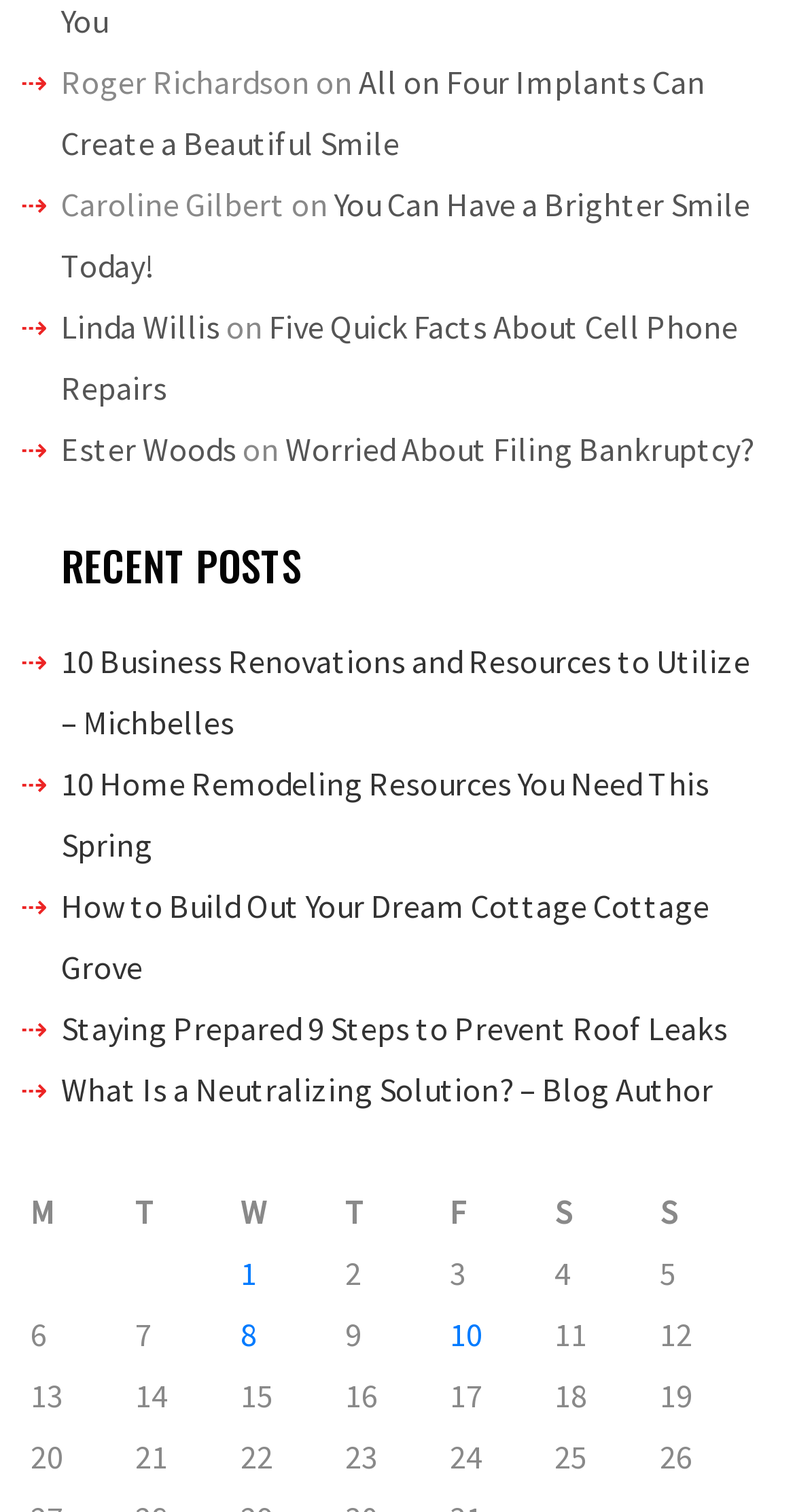Please identify the bounding box coordinates of where to click in order to follow the instruction: "Click on 'Staying Prepared 9 Steps to Prevent Roof Leaks'".

[0.077, 0.666, 0.915, 0.693]